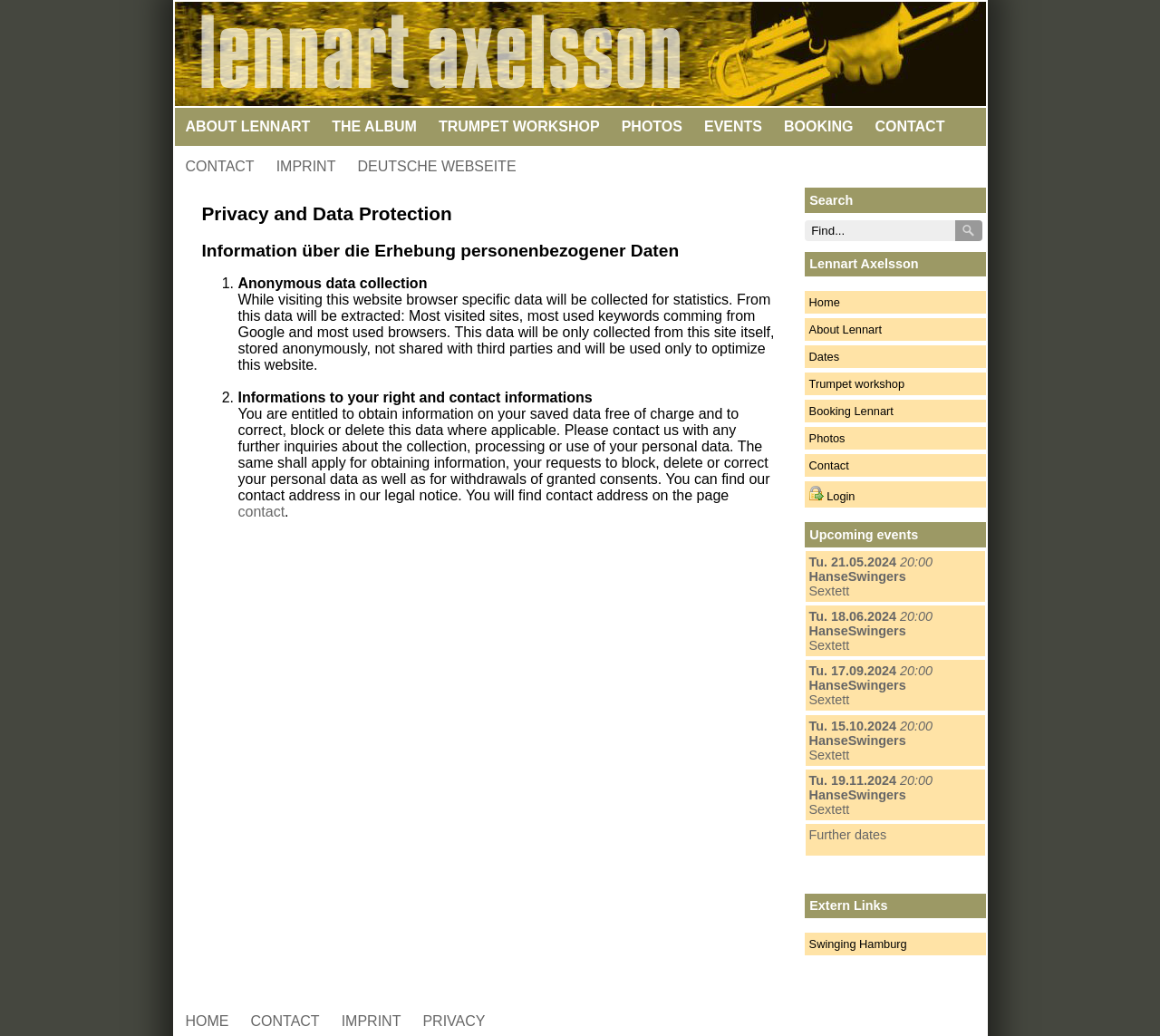Pinpoint the bounding box coordinates of the clickable area necessary to execute the following instruction: "View upcoming events". The coordinates should be given as four float numbers between 0 and 1, namely [left, top, right, bottom].

[0.693, 0.531, 0.85, 0.862]